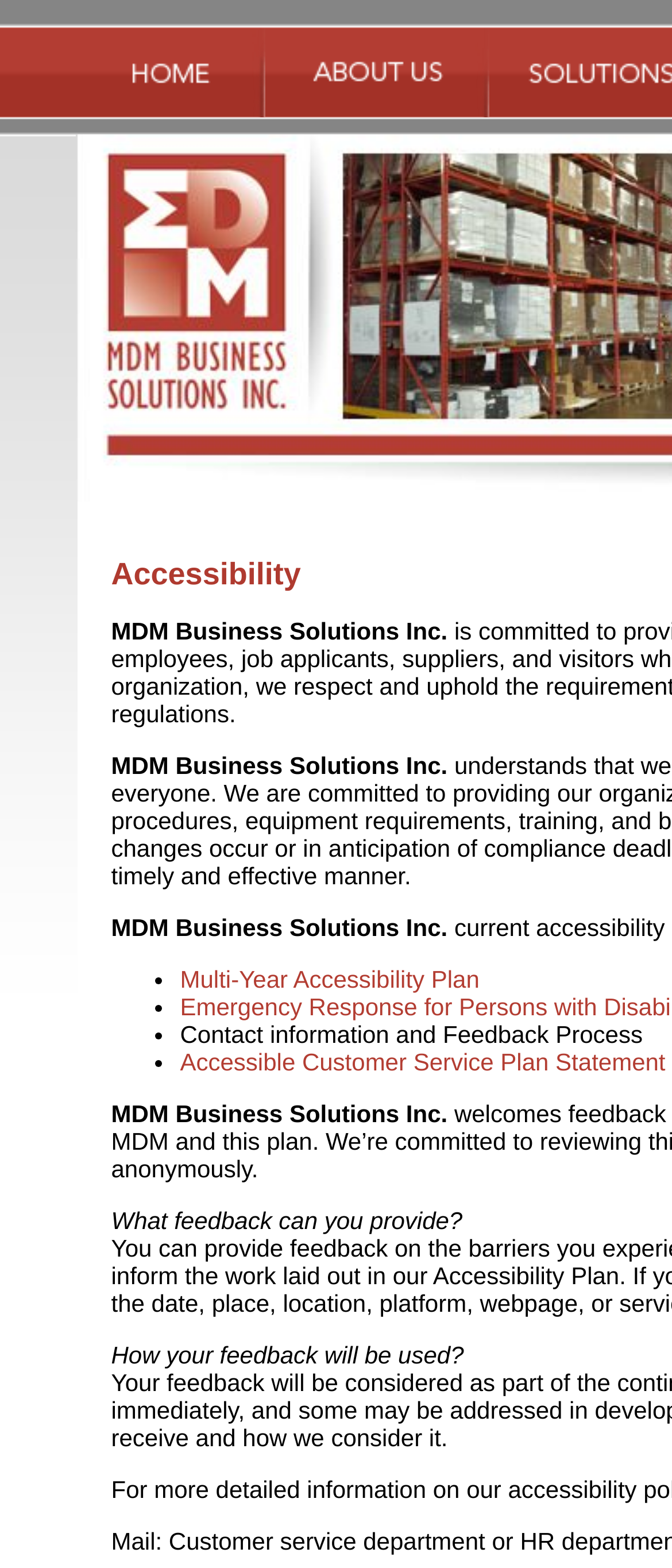Answer the question in a single word or phrase:
What is the purpose of the list markers?

To list accessibility plans